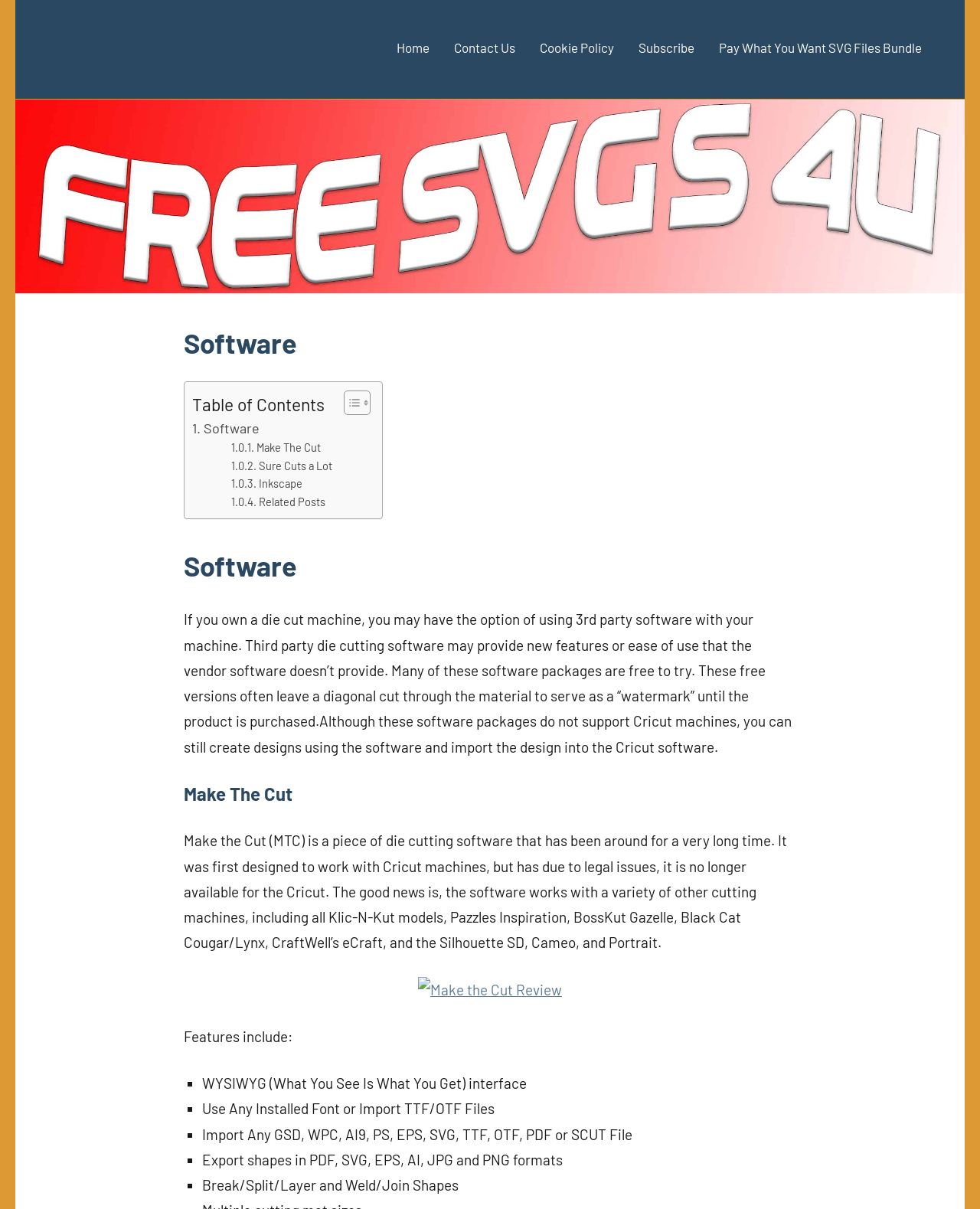Provide the bounding box coordinates of the HTML element this sentence describes: "FIRST".

None